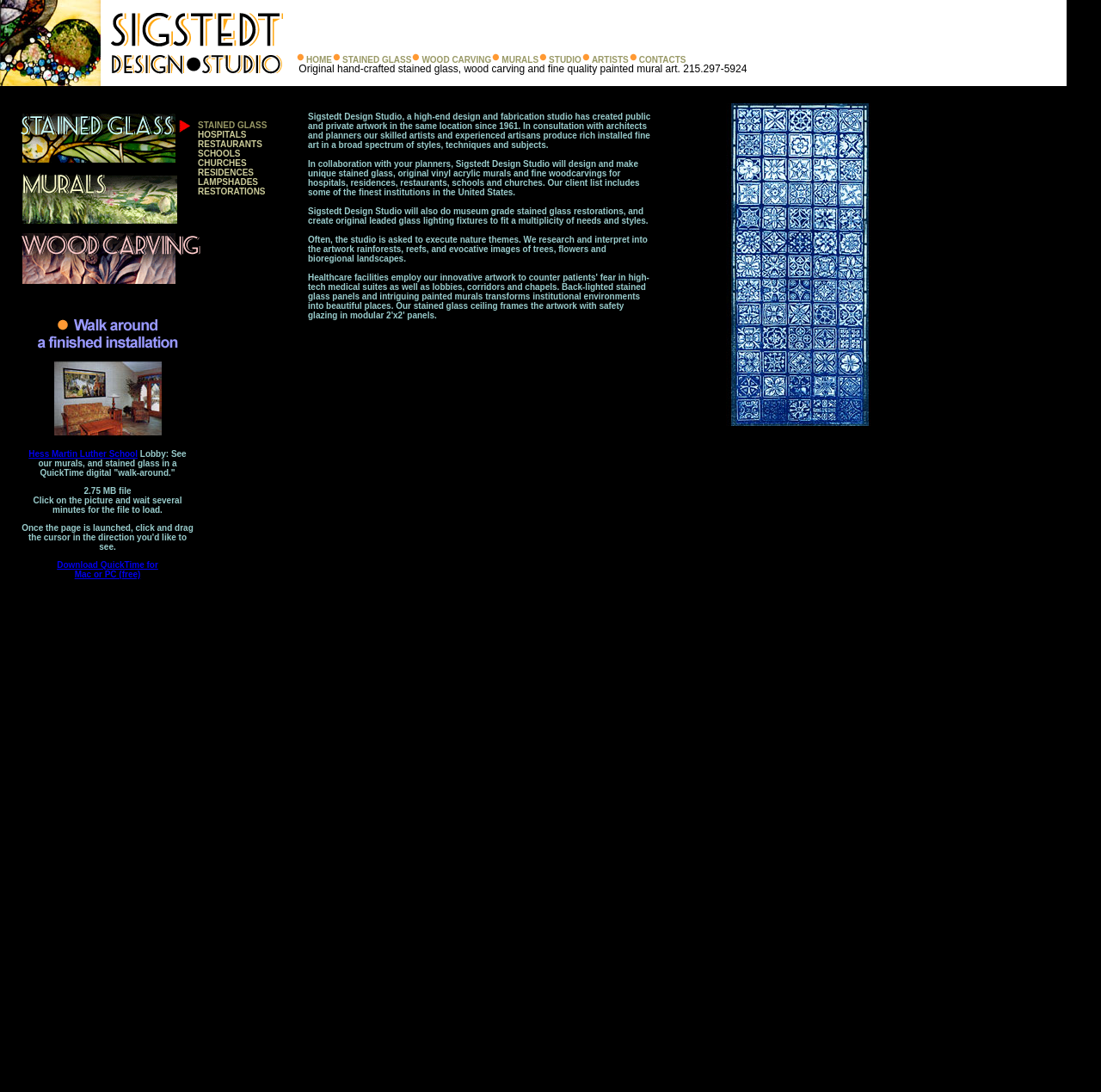Please examine the image and provide a detailed answer to the question: What type of artwork does Sigstedt Design Studio create?

Based on the webpage content, Sigstedt Design Studio is a high-end design and fabrication studio that creates public and private artwork, including stained glass, wood carving, and murals, as mentioned in the static text 'Sigstedt Design Studio, a high-end design and fabrication studio has created public and private artwork in the same location since 1961.'